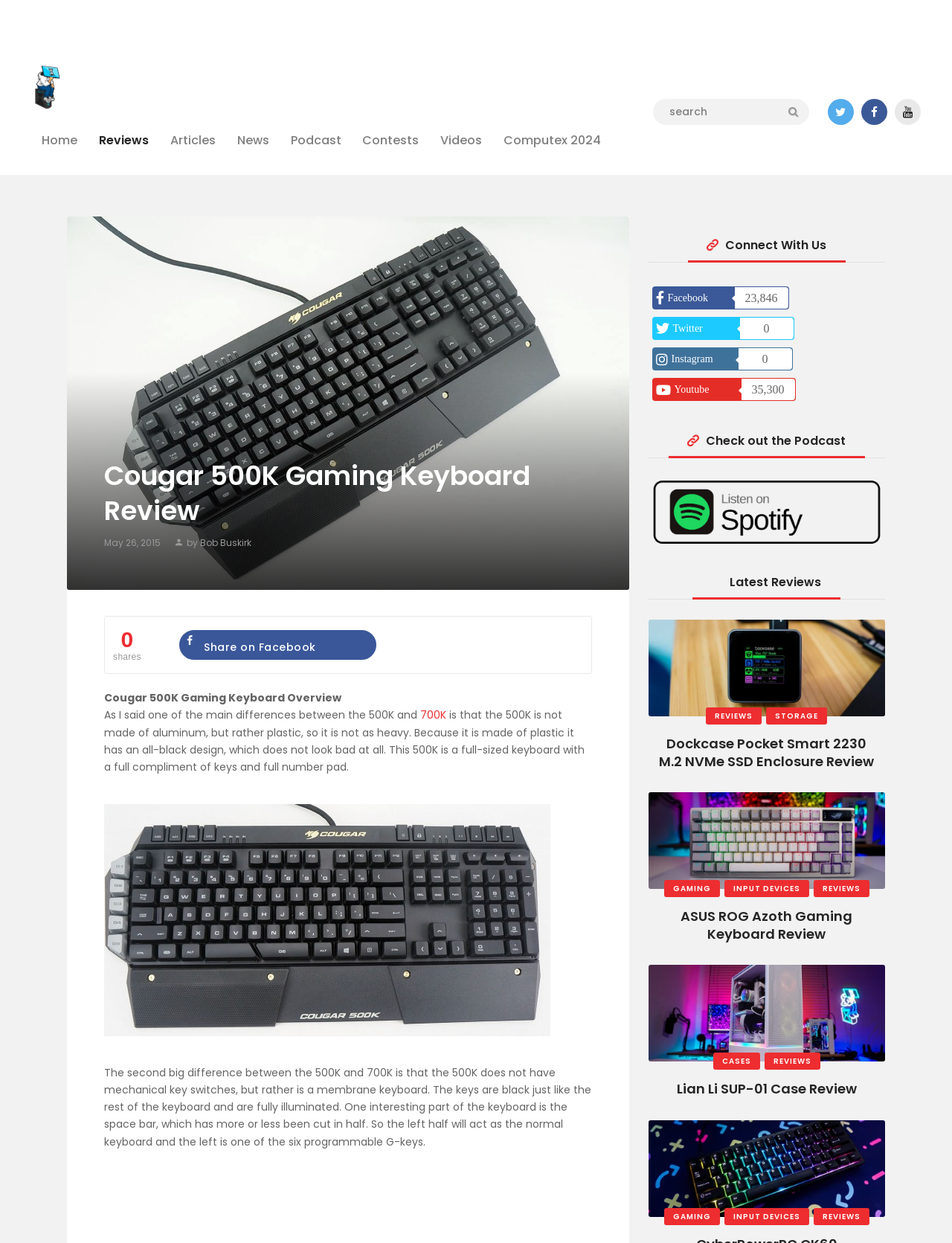Determine the bounding box coordinates of the clickable region to carry out the instruction: "Check out the Podcast".

[0.681, 0.386, 0.93, 0.398]